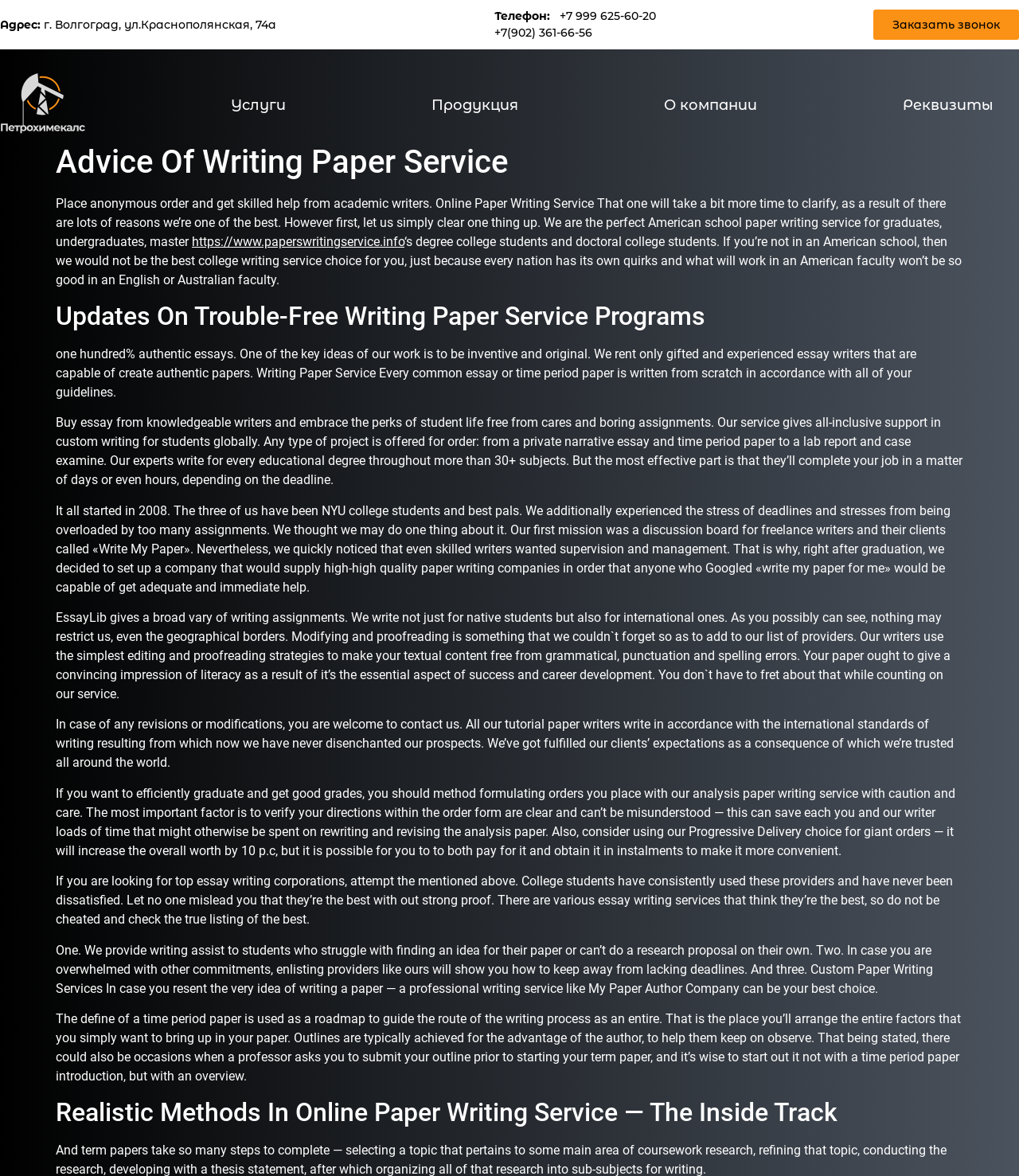Extract the bounding box coordinates of the UI element described: "+7 999 625-60-20". Provide the coordinates in the format [left, top, right, bottom] with values ranging from 0 to 1.

[0.549, 0.007, 0.643, 0.02]